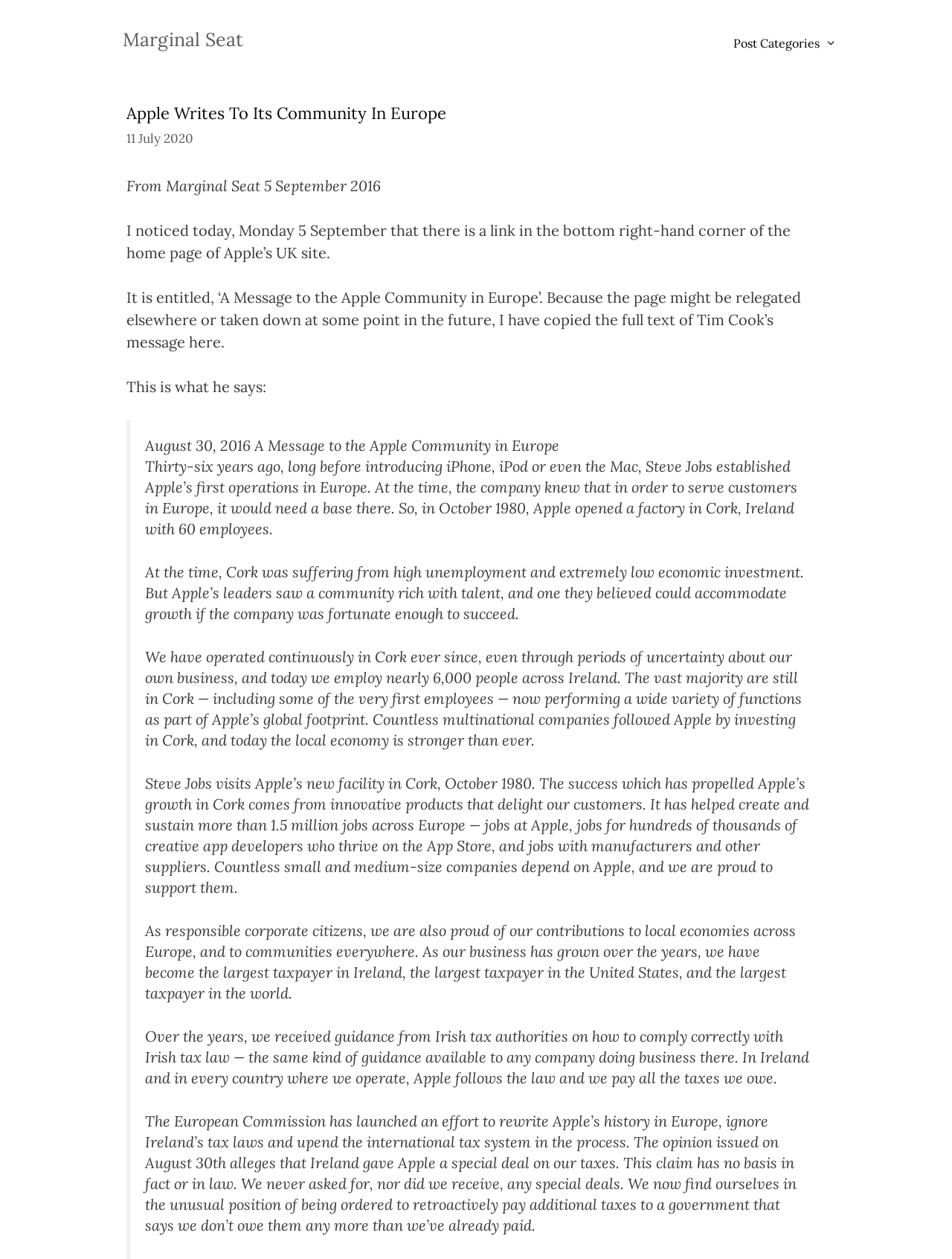Provide a thorough and detailed response to the question by examining the image: 
How many people does Apple employ in Ireland?

I found the answer by reading the text content of the webpage, specifically the section that talks about Apple's presence in Ireland. The text mentions that Apple employs nearly 6,000 people across Ireland.